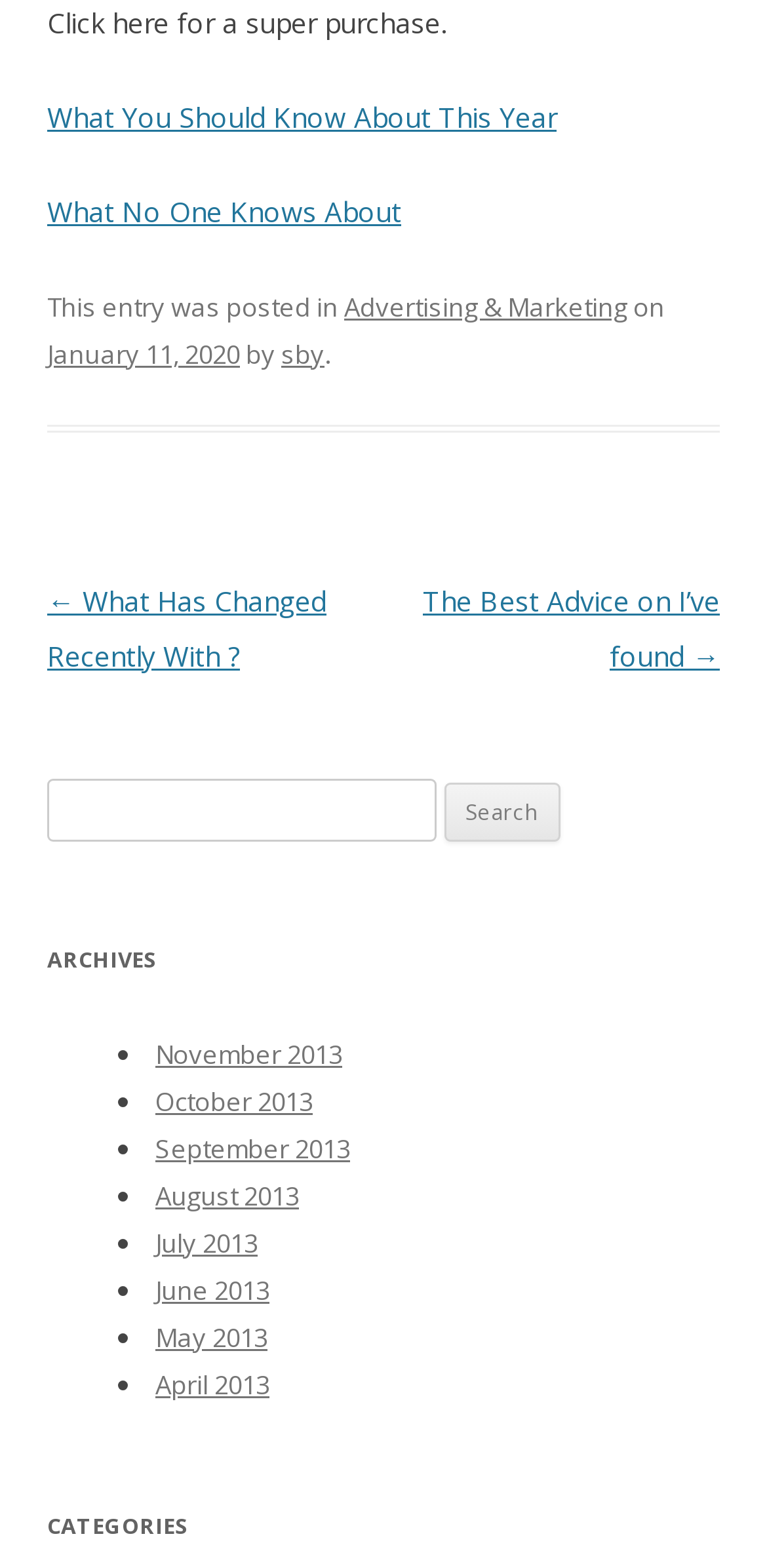What is the text of the first link on the page?
Based on the image content, provide your answer in one word or a short phrase.

What You Should Know About This Year